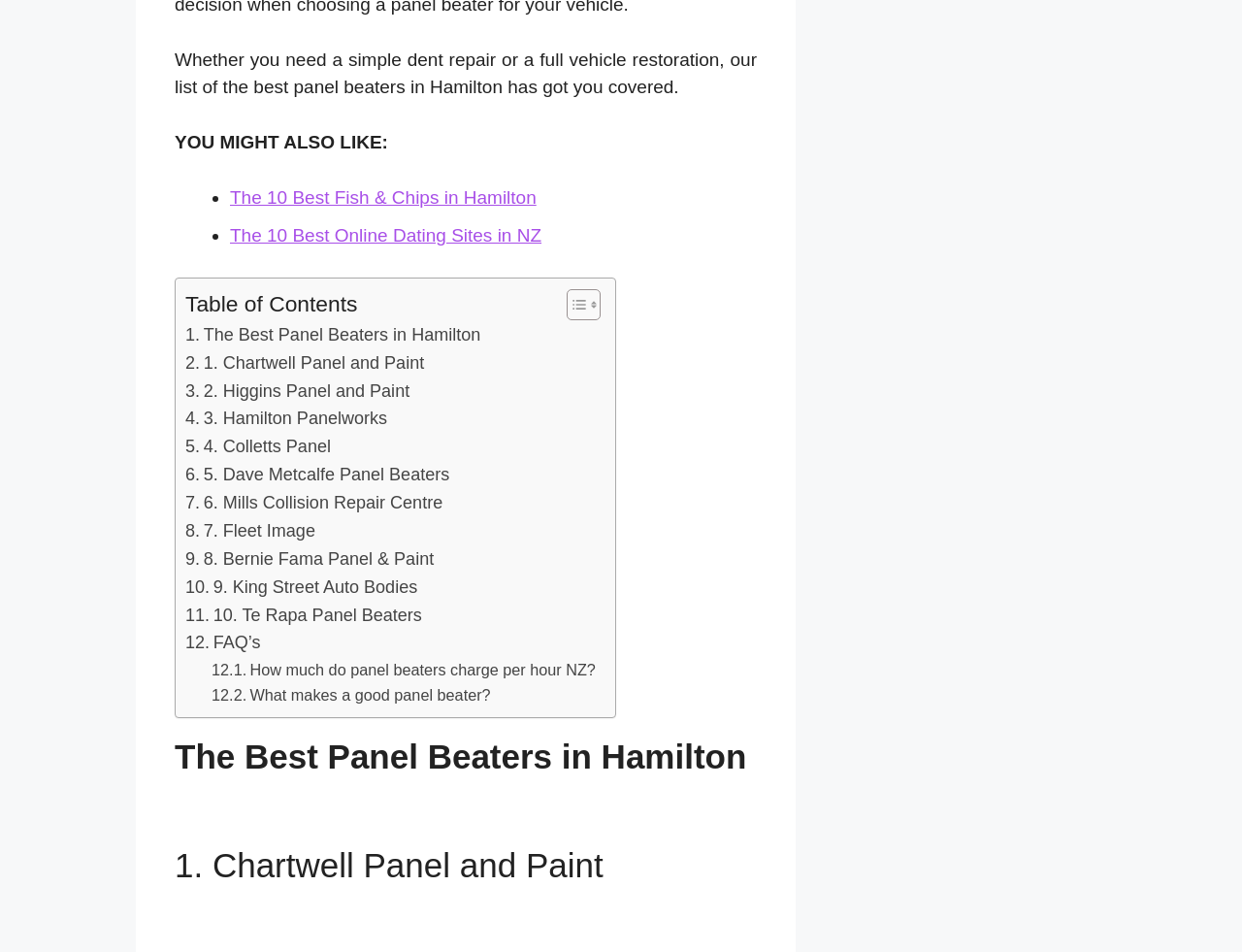Give a one-word or phrase response to the following question: Are there any FAQs listed on this webpage?

Yes